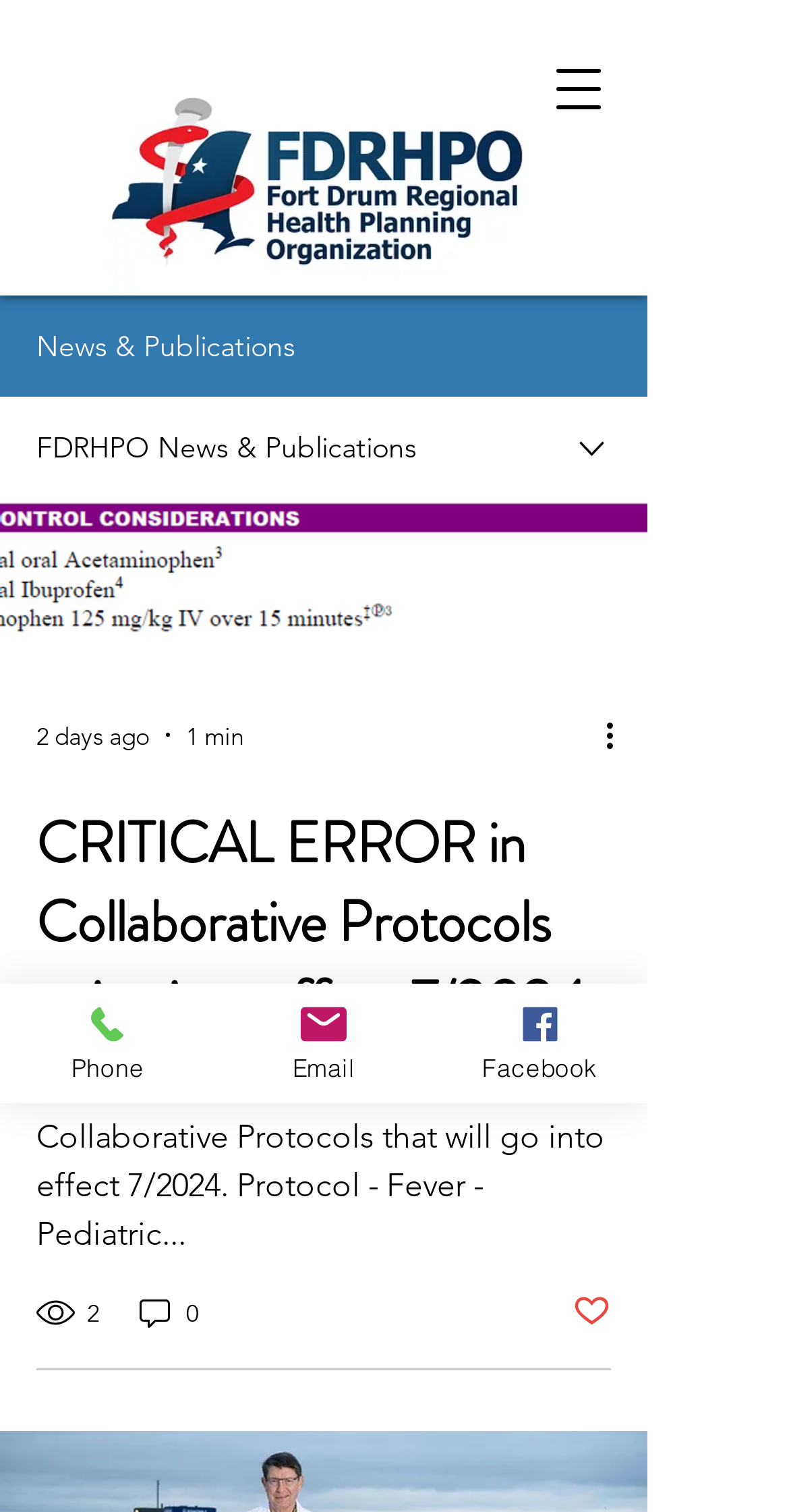Provide a single word or phrase answer to the question: 
How many views does the latest article have?

2